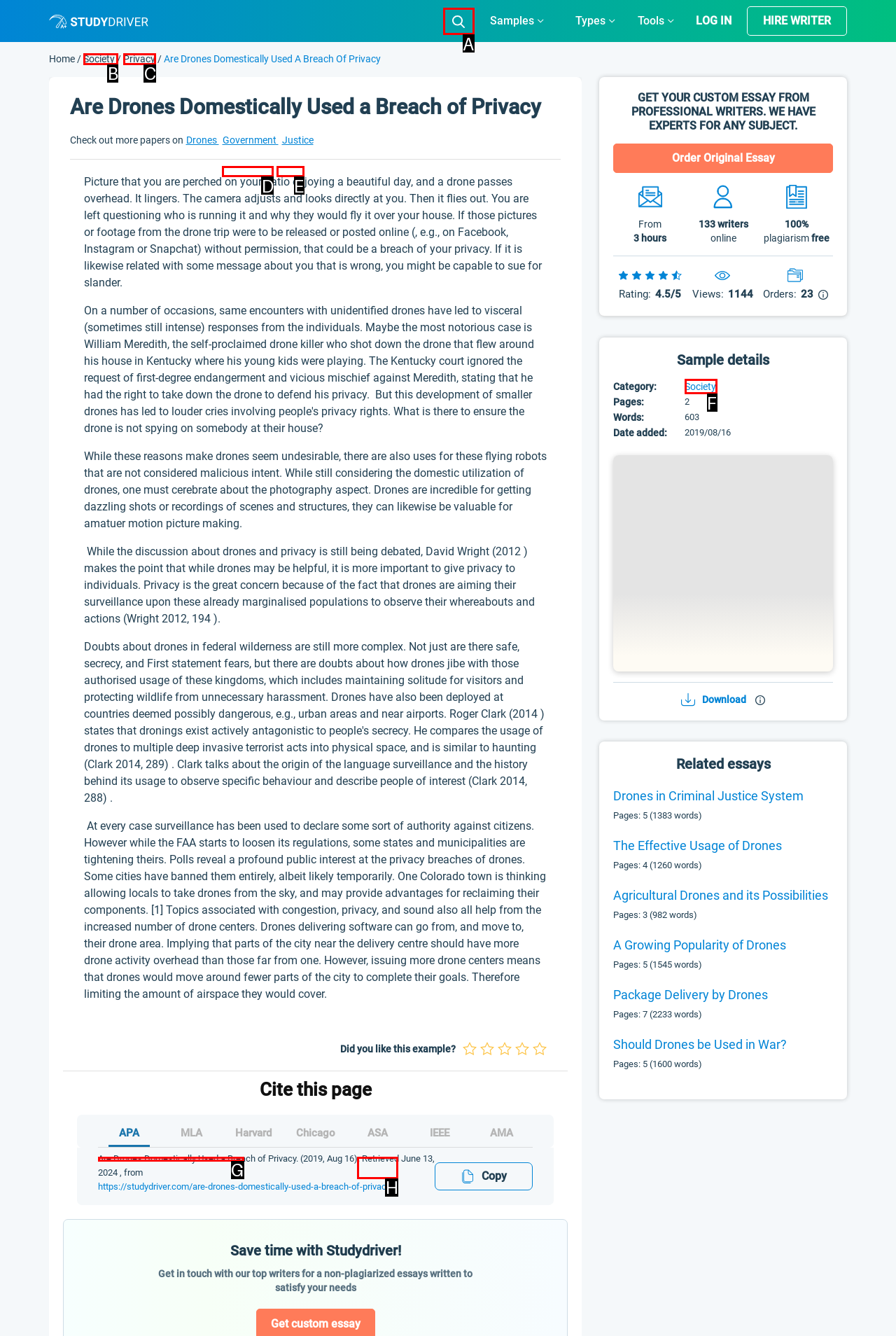Determine the letter of the UI element I should click on to complete the task: Search for something from the provided choices in the screenshot.

A